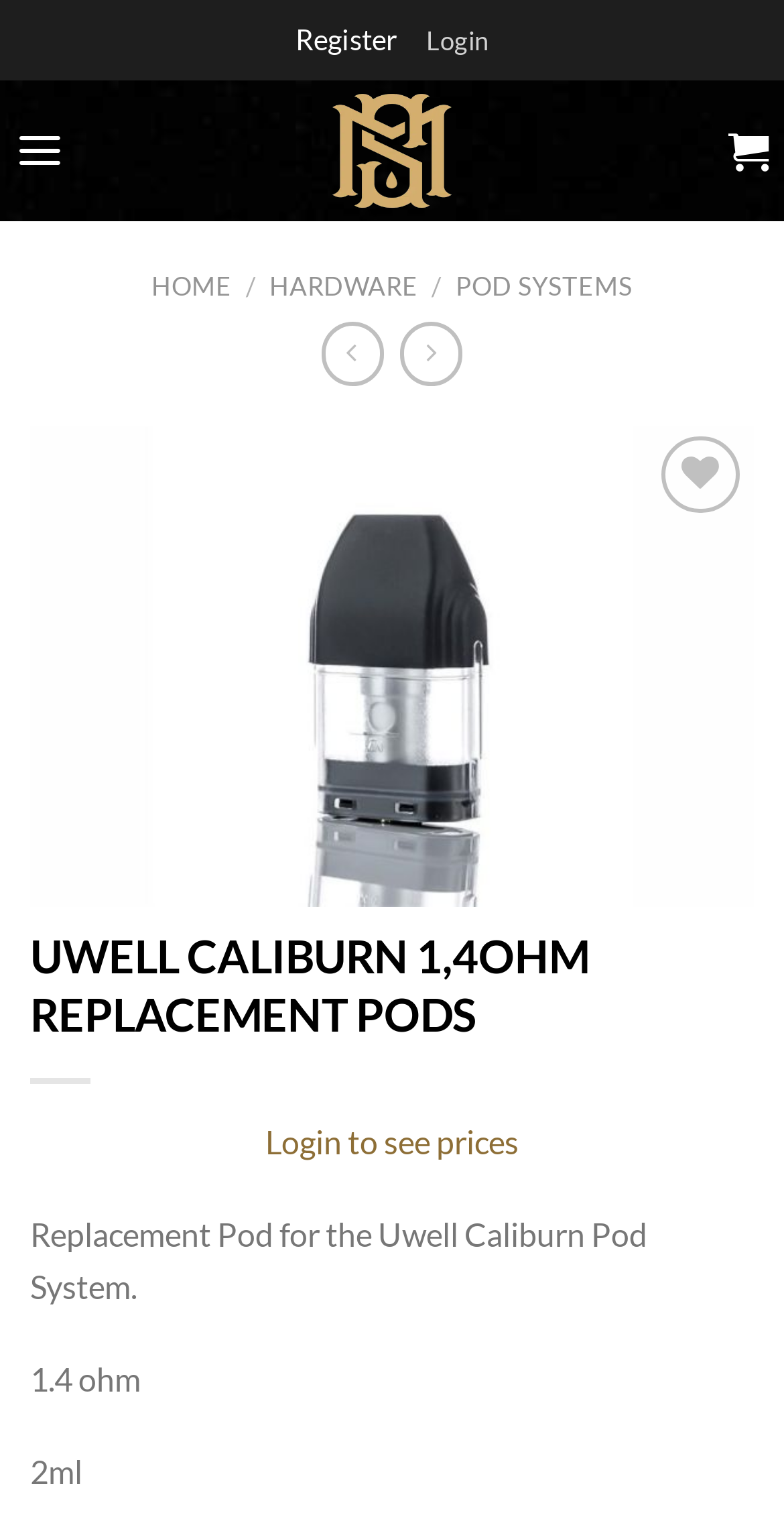Predict the bounding box coordinates of the UI element that matches this description: "Pod Systems". The coordinates should be in the format [left, top, right, bottom] with each value between 0 and 1.

[0.581, 0.177, 0.807, 0.198]